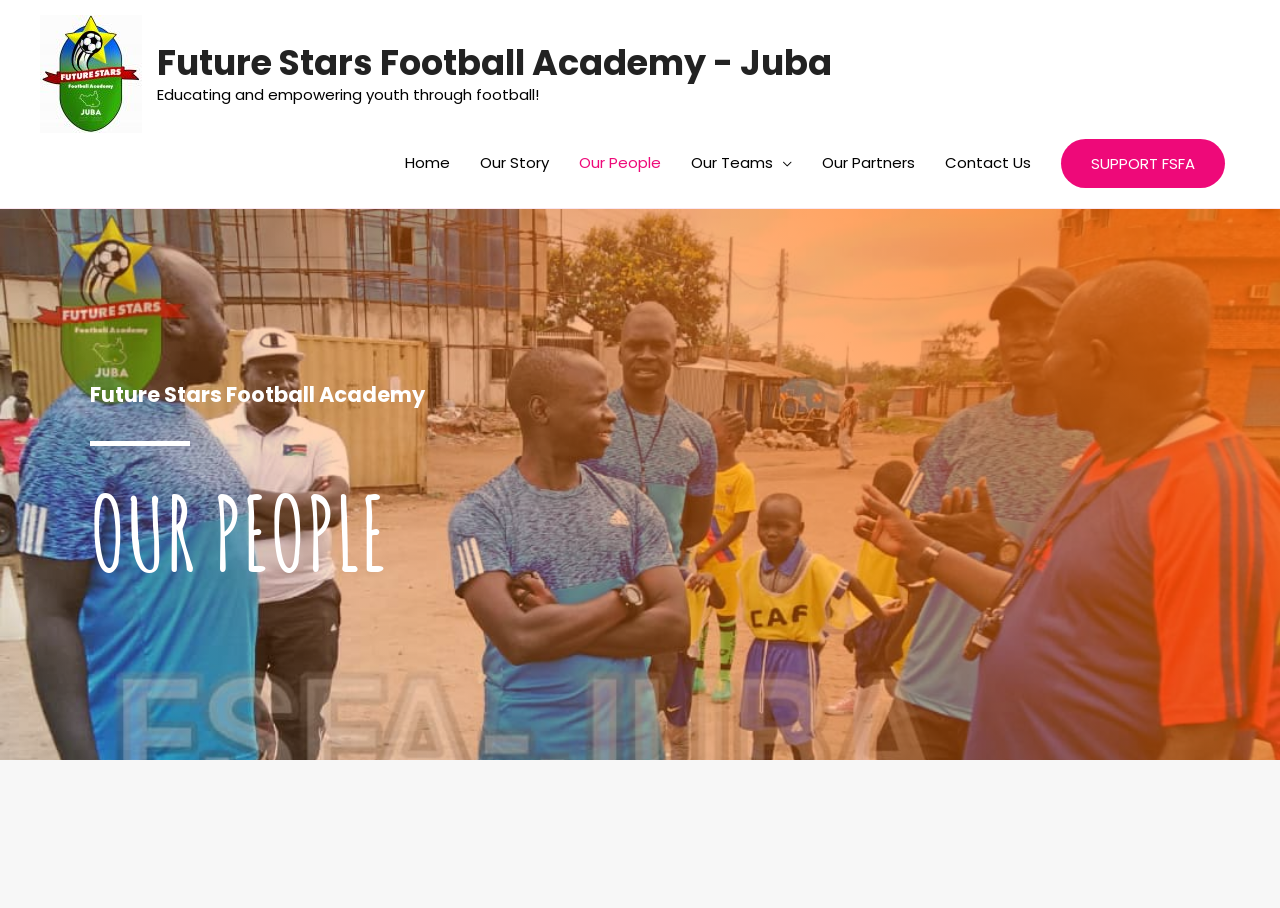Pinpoint the bounding box coordinates of the element that must be clicked to accomplish the following instruction: "Read the 'Terms & Conditions'". The coordinates should be in the format of four float numbers between 0 and 1, i.e., [left, top, right, bottom].

None